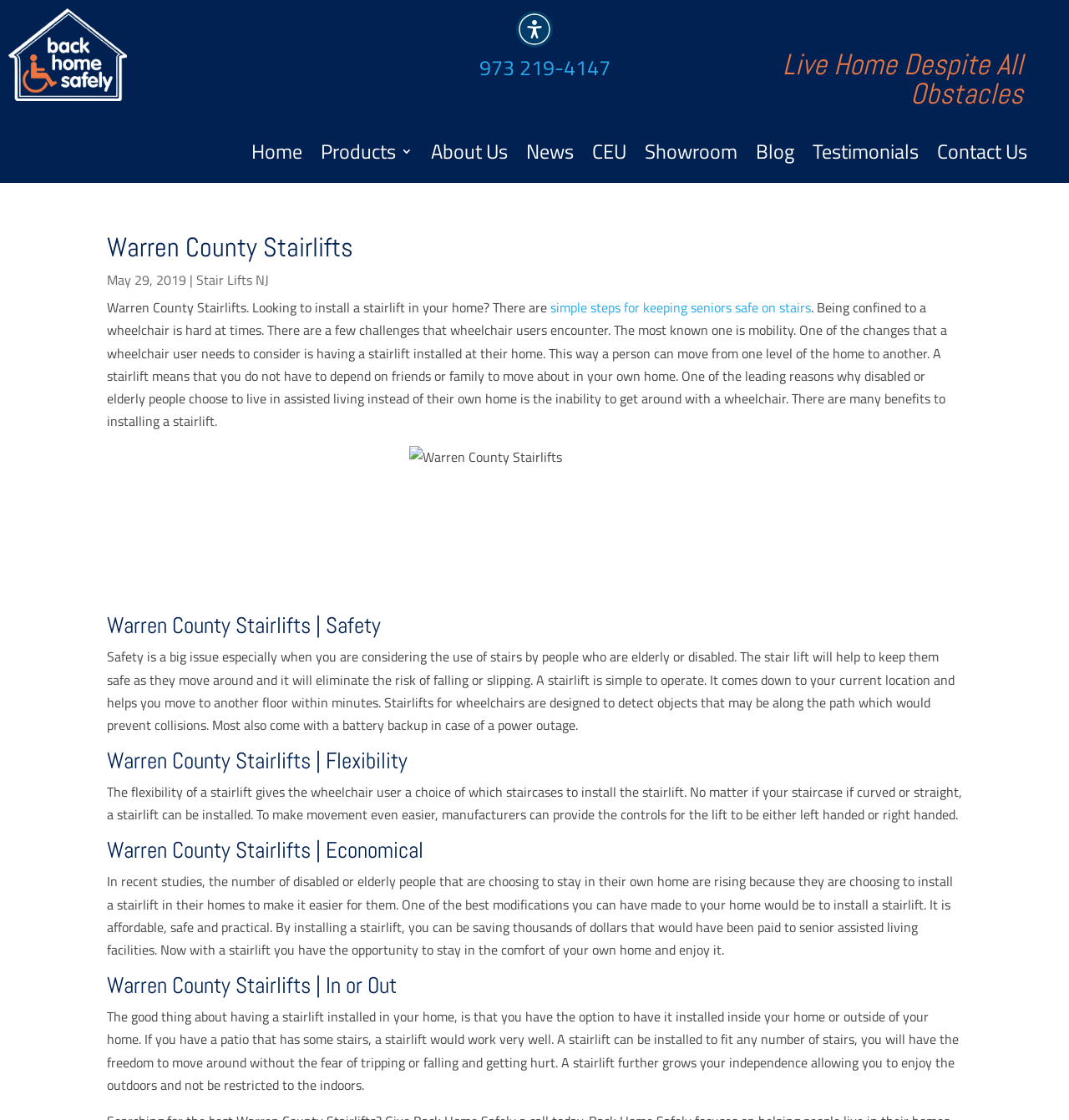Determine the heading of the webpage and extract its text content.

Live Home Despite All Obstacles